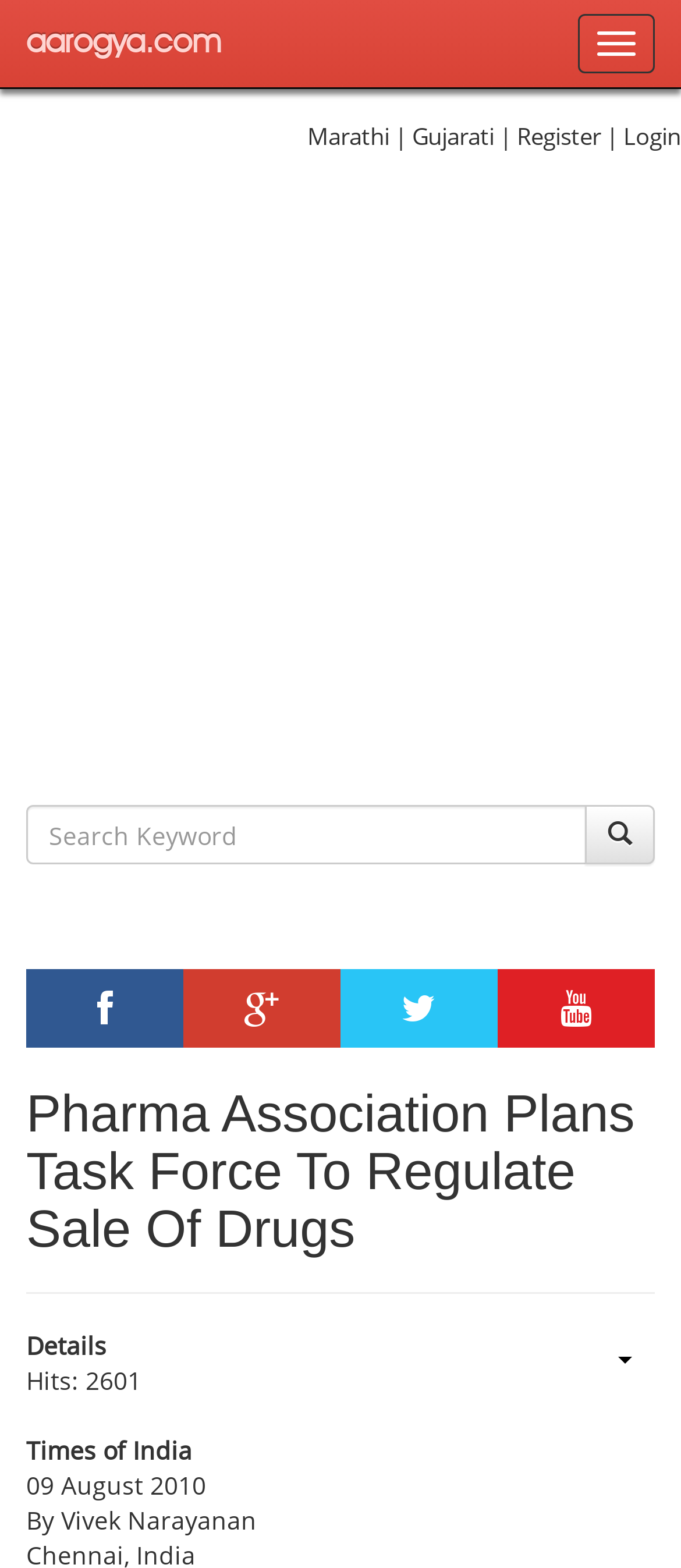Based on what you see in the screenshot, provide a thorough answer to this question: How many social media links are there?

There are four social media links located at the top of the webpage, represented by icons. They are Facebook, Twitter, LinkedIn, and Google Plus.